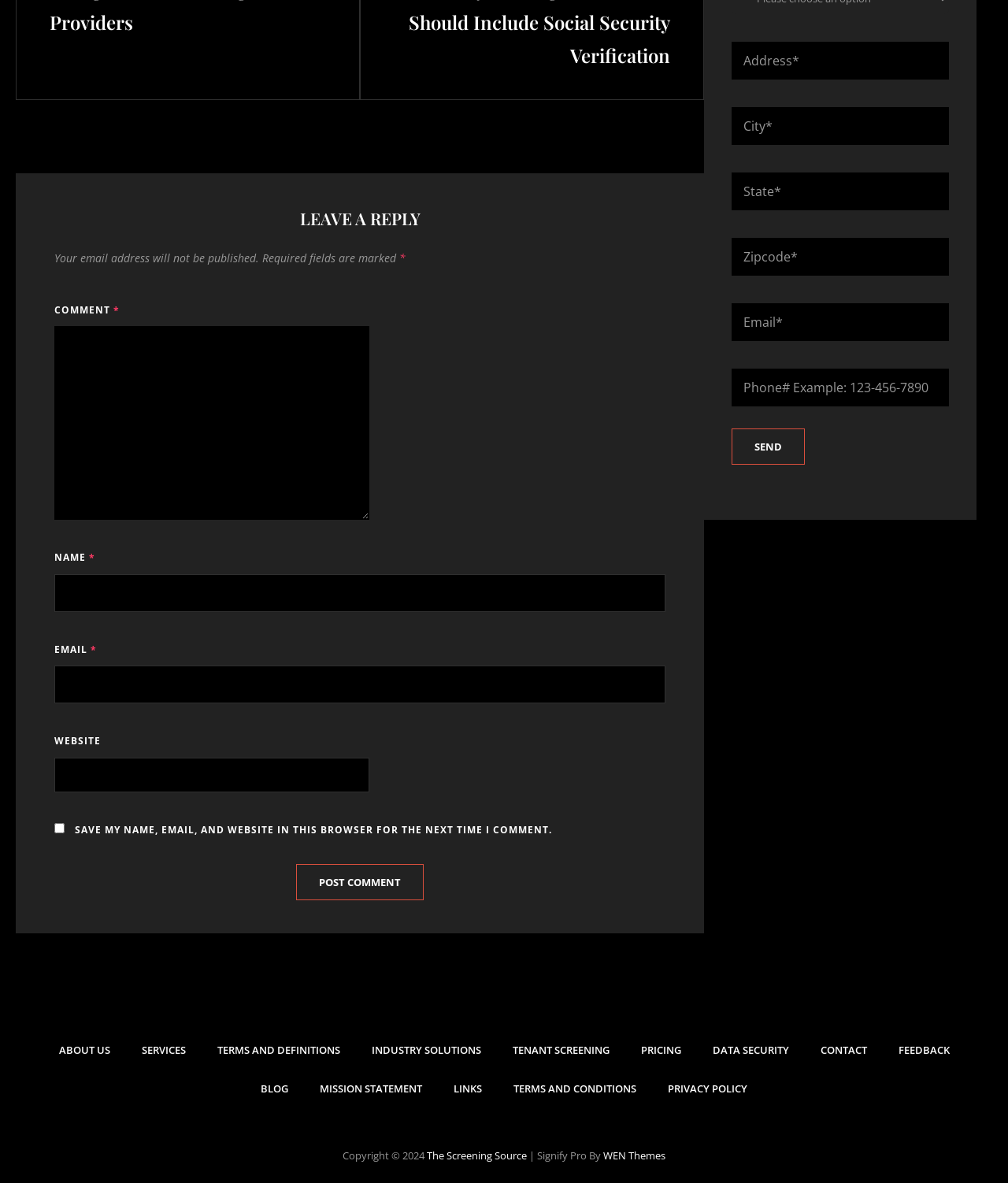Identify the bounding box coordinates of the section that should be clicked to achieve the task described: "Leave a comment".

[0.054, 0.276, 0.366, 0.44]